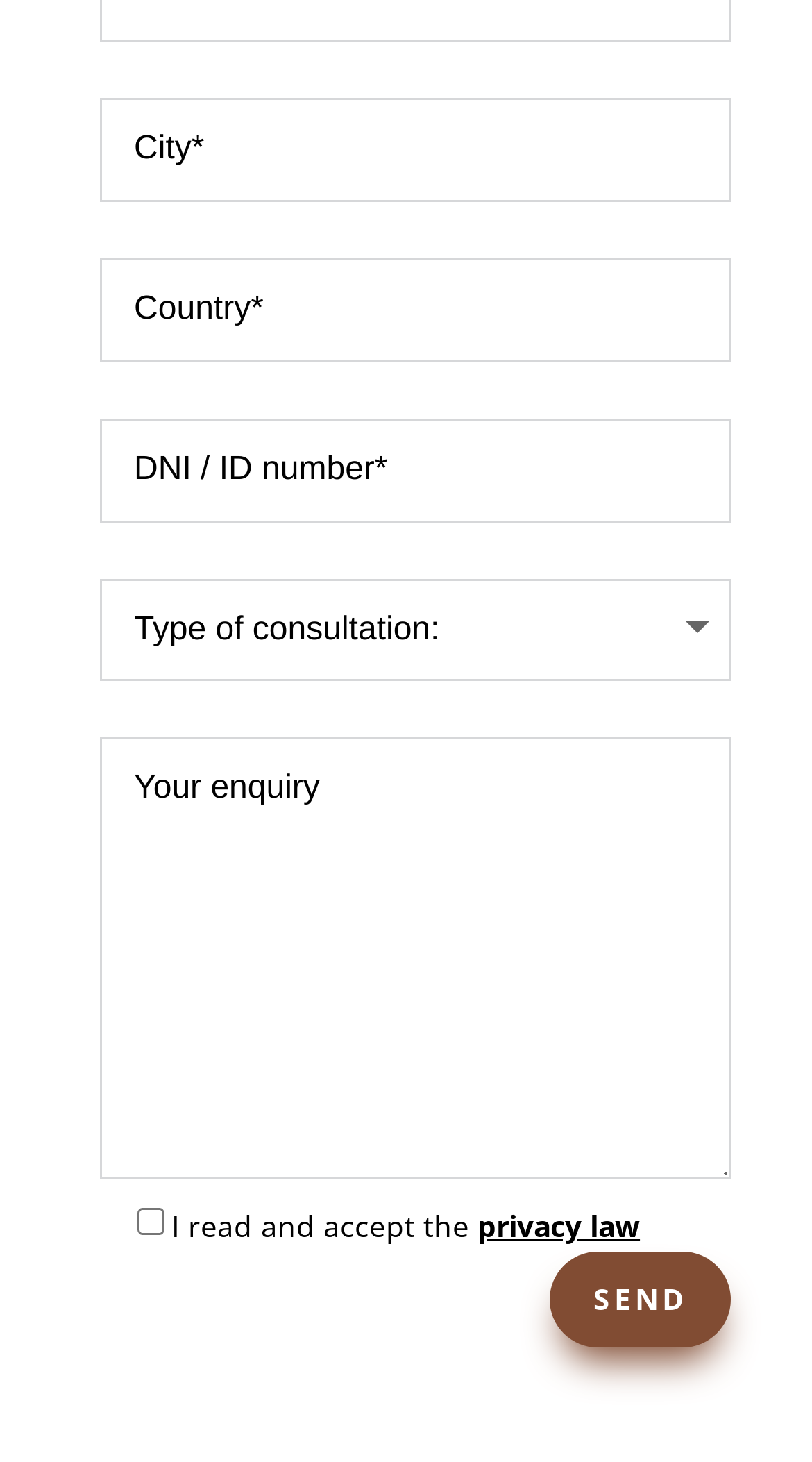Find the bounding box coordinates for the element that must be clicked to complete the instruction: "Enter city". The coordinates should be four float numbers between 0 and 1, indicated as [left, top, right, bottom].

[0.124, 0.067, 0.9, 0.138]